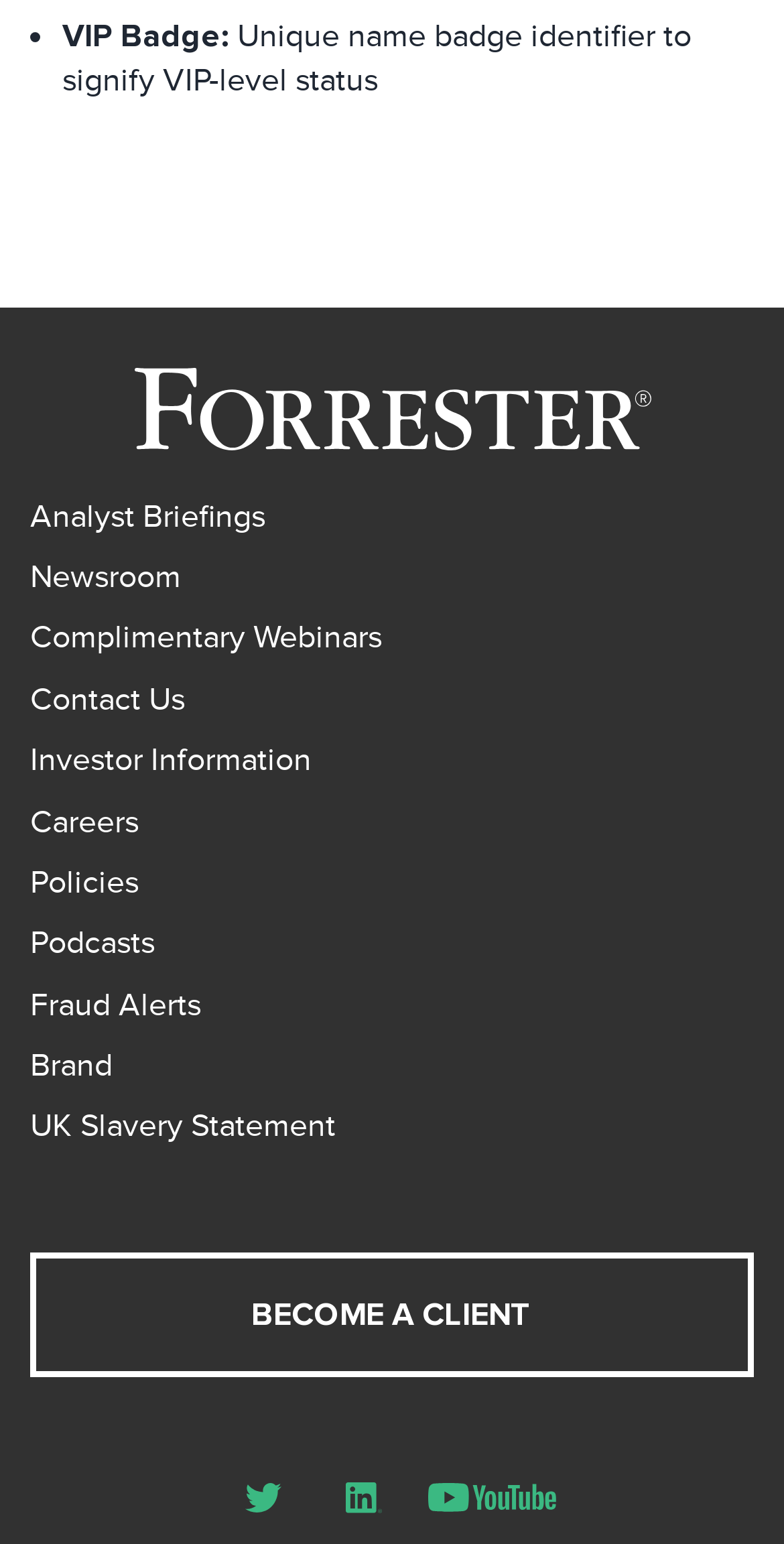Give a one-word or short phrase answer to this question: 
What is the logo displayed on the webpage?

Forrester Logo